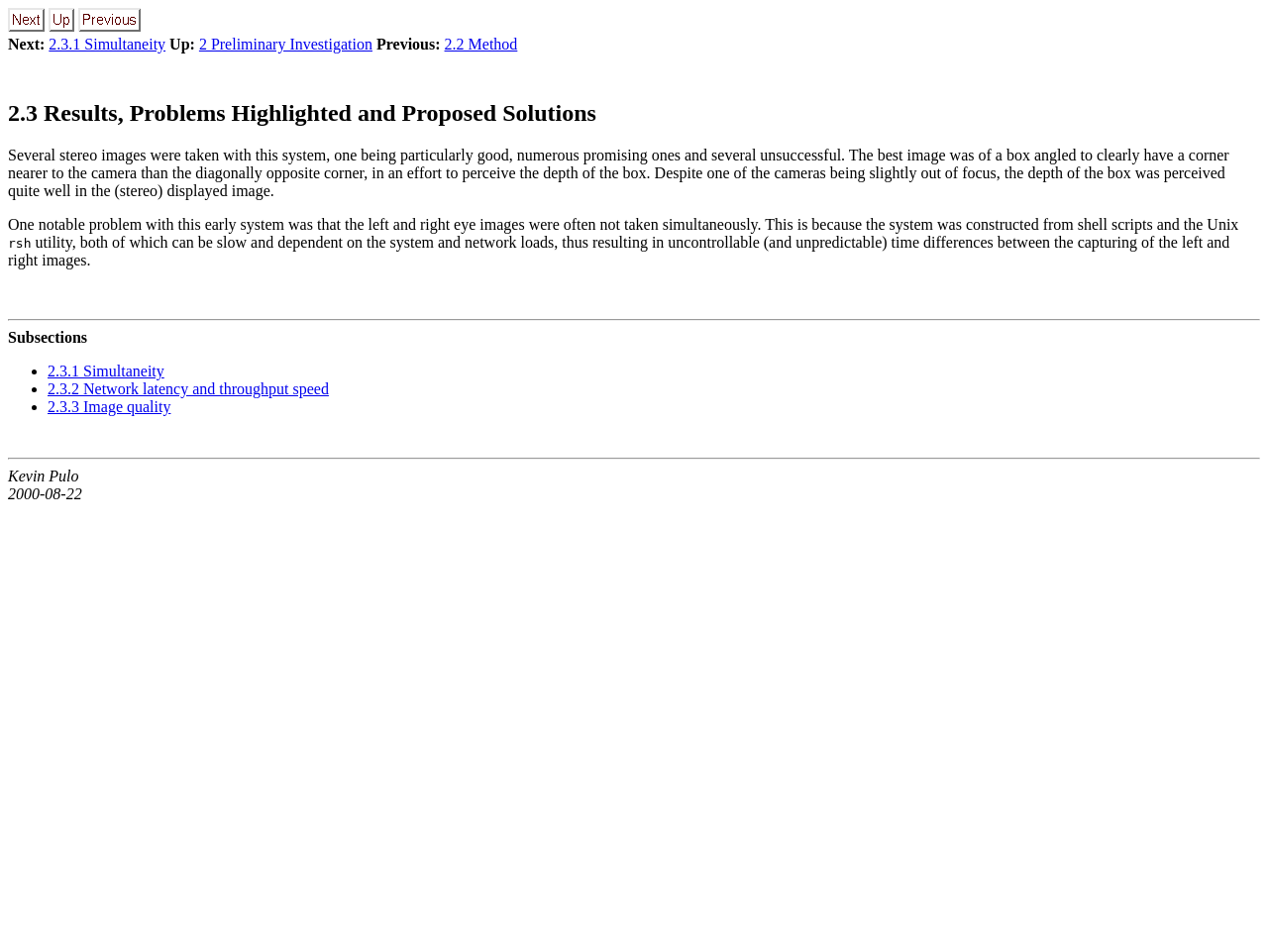Write an elaborate caption that captures the essence of the webpage.

This webpage appears to be a section of a research paper or academic document, specifically focusing on "2.3 Results, Problems Highlighted and Proposed Solutions". 

At the top of the page, there are three navigation links: "next", "up", and "previous", each accompanied by an icon. Below these links, there are three corresponding text labels: "Next:", "Up:", and "Previous:". 

To the right of the "Up:" label, there are three links: "2 Preliminary Investigation", "2.3.1 Simultaneity", and "2.2 Method". 

The main content of the page is divided into two sections. The first section is a heading that repeats the title "2.3 Results, Problems Highlighted and Proposed Solutions". Below this heading, there are three paragraphs of text that discuss the results of an experiment involving stereo images, highlighting problems with the system, such as the lack of simultaneity in capturing left and right eye images.

The second section is a list of subsections, labeled as "Subsections". This list contains three bullet points, each linking to a different subsection: "2.3.1 Simultaneity", "2.3.2 Network latency and throughput speed", and "2.3.3 Image quality". 

At the bottom of the page, there is a horizontal separator, followed by a footer section that displays the author's name, "Kevin Pulo", and the date "2000-08-22".